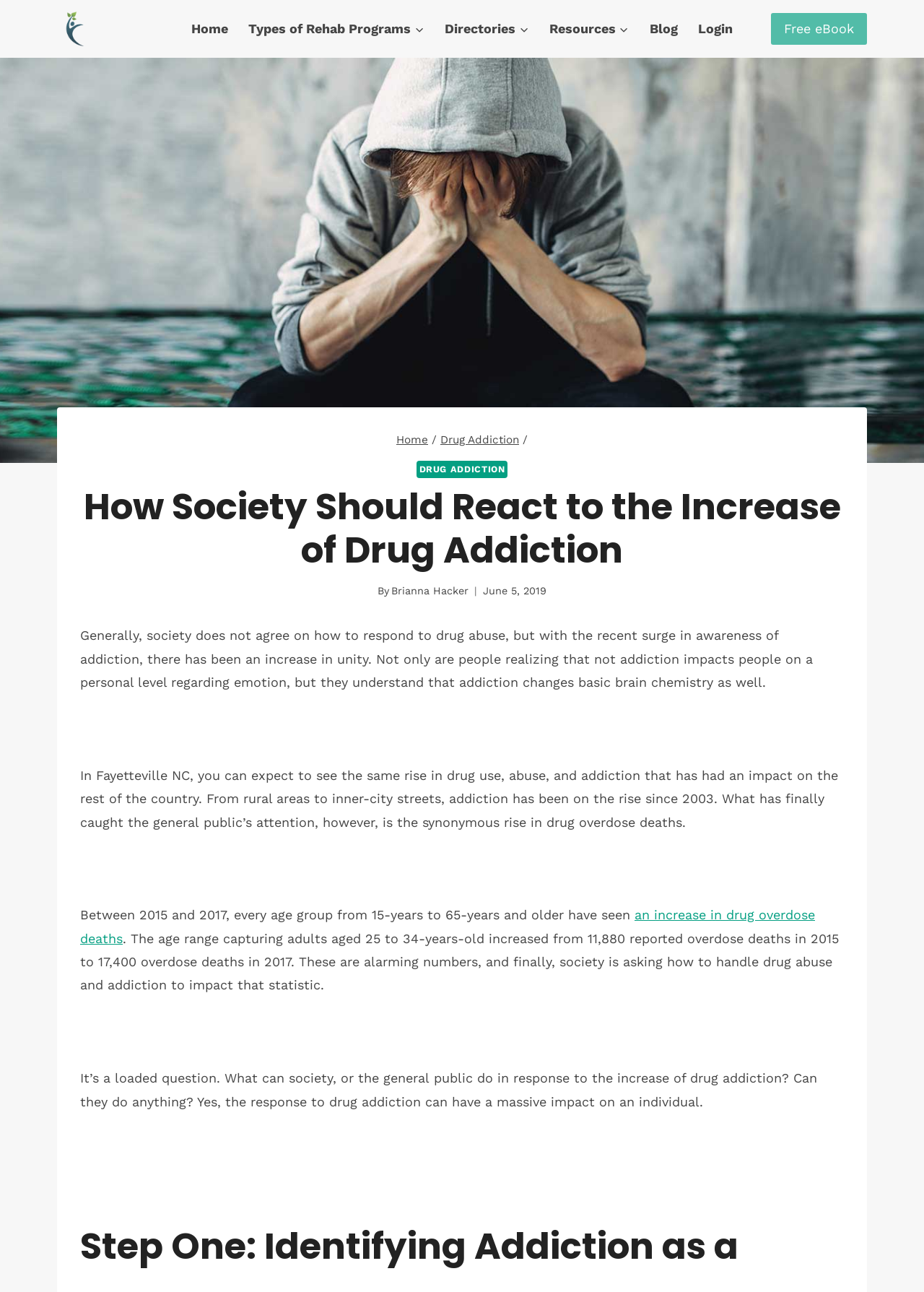Answer the following in one word or a short phrase: 
What is the date of the article?

June 5, 2019